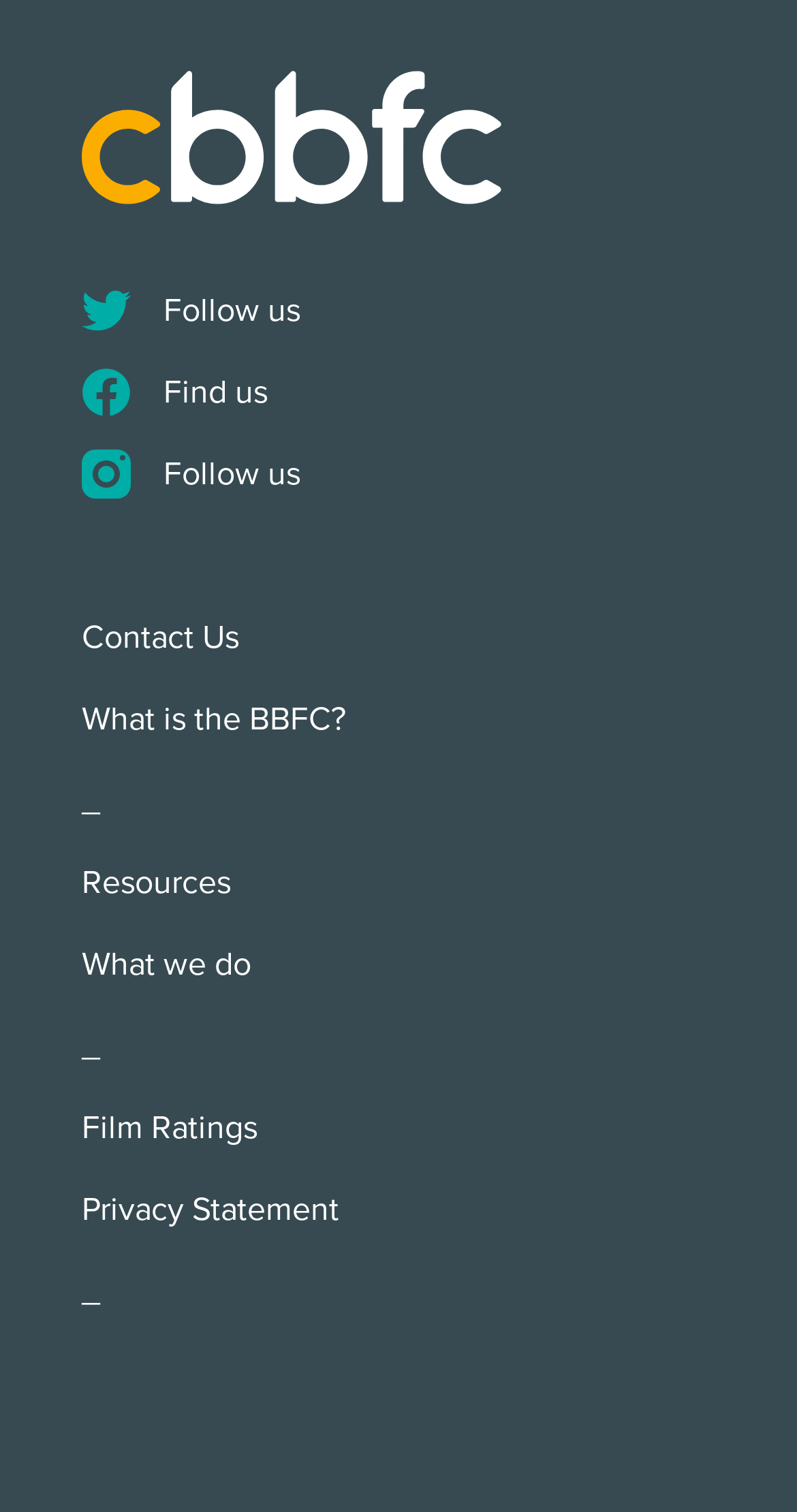Please mark the bounding box coordinates of the area that should be clicked to carry out the instruction: "Learn about Film Ratings".

[0.103, 0.73, 0.897, 0.784]